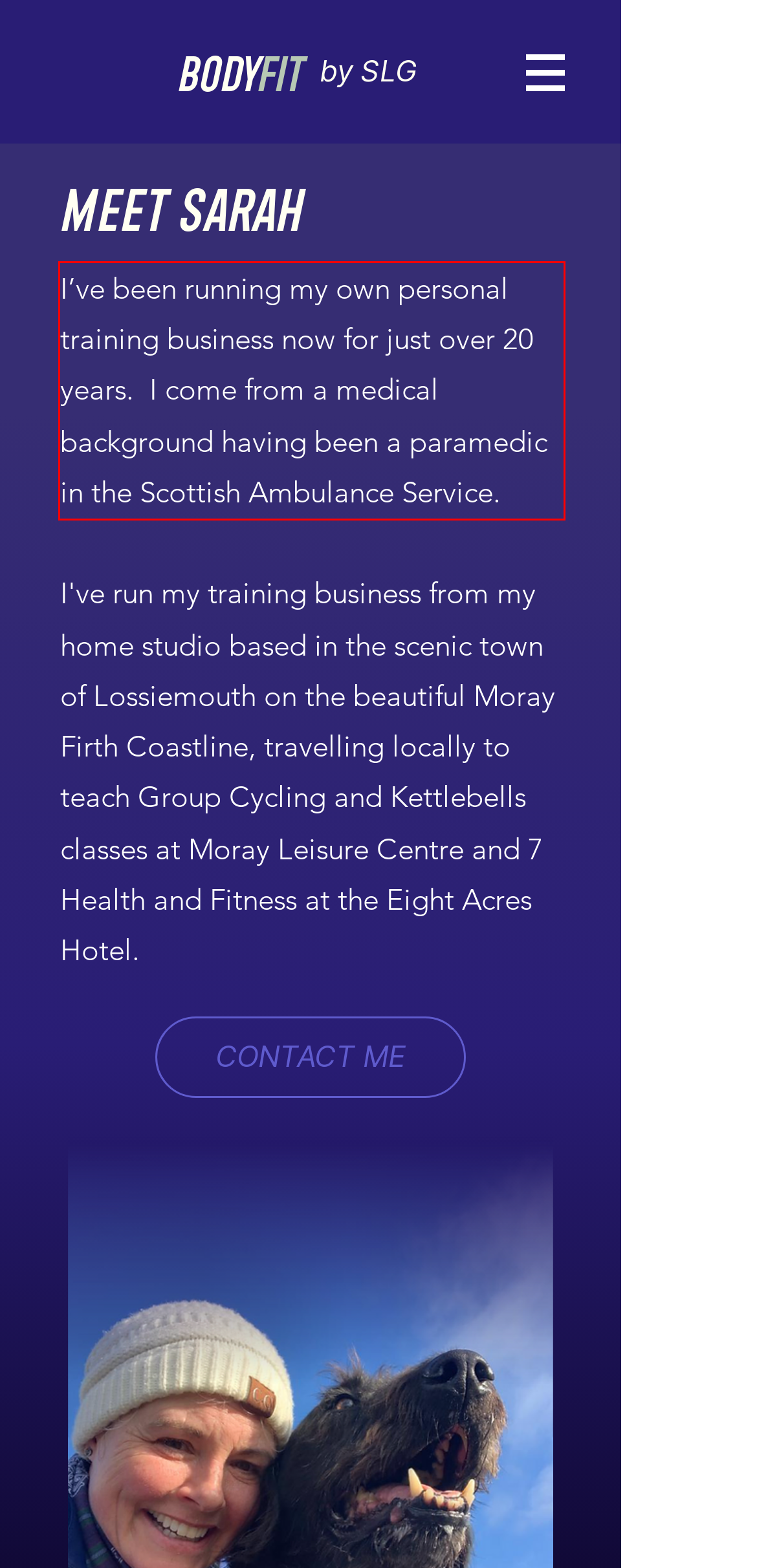Perform OCR on the text inside the red-bordered box in the provided screenshot and output the content.

I’ve been running my own personal training business now for just over 20 years. I come from a medical background having been a paramedic in the Scottish Ambulance Service.